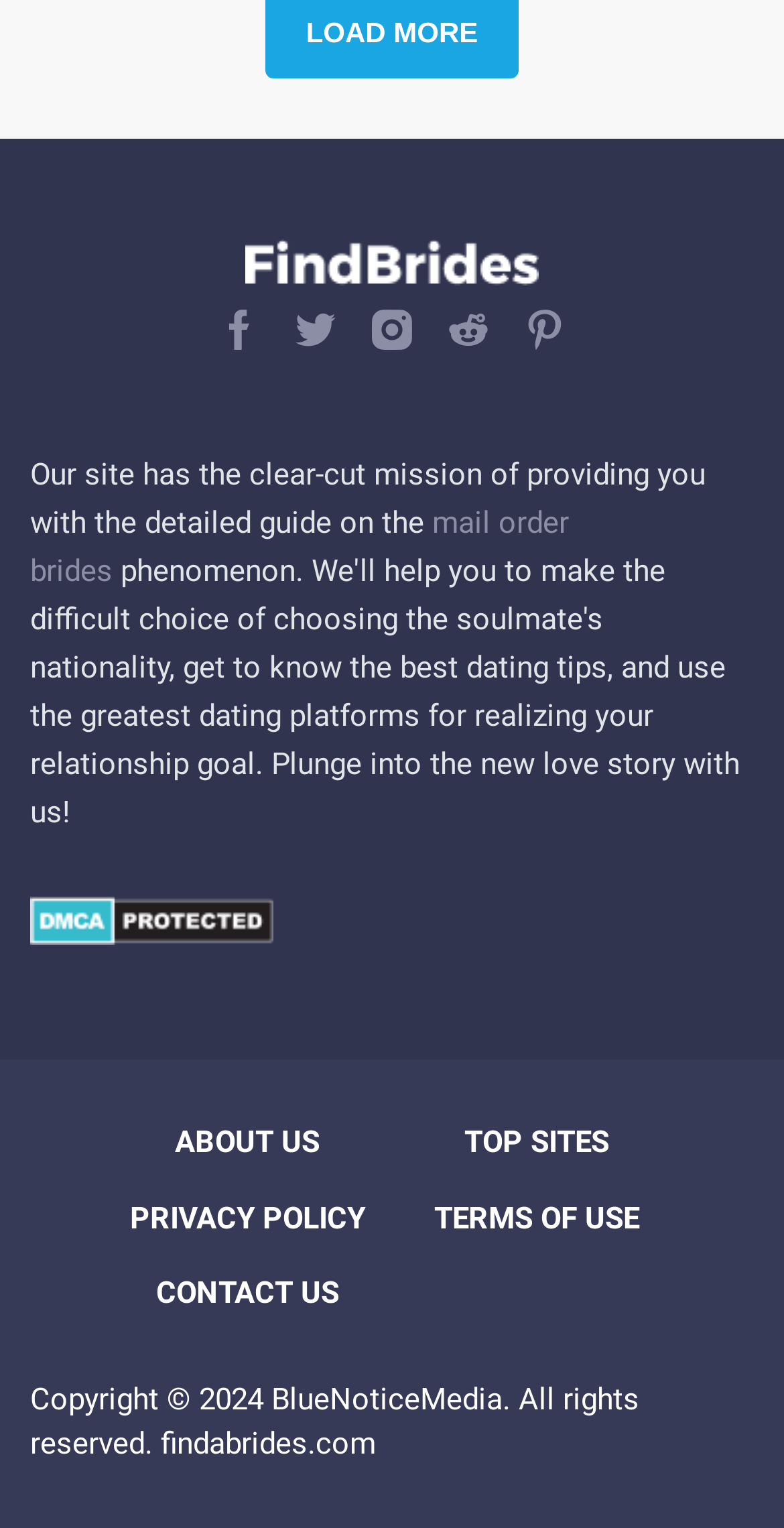Pinpoint the bounding box coordinates for the area that should be clicked to perform the following instruction: "Learn about the website's privacy policy".

[0.165, 0.783, 0.465, 0.812]